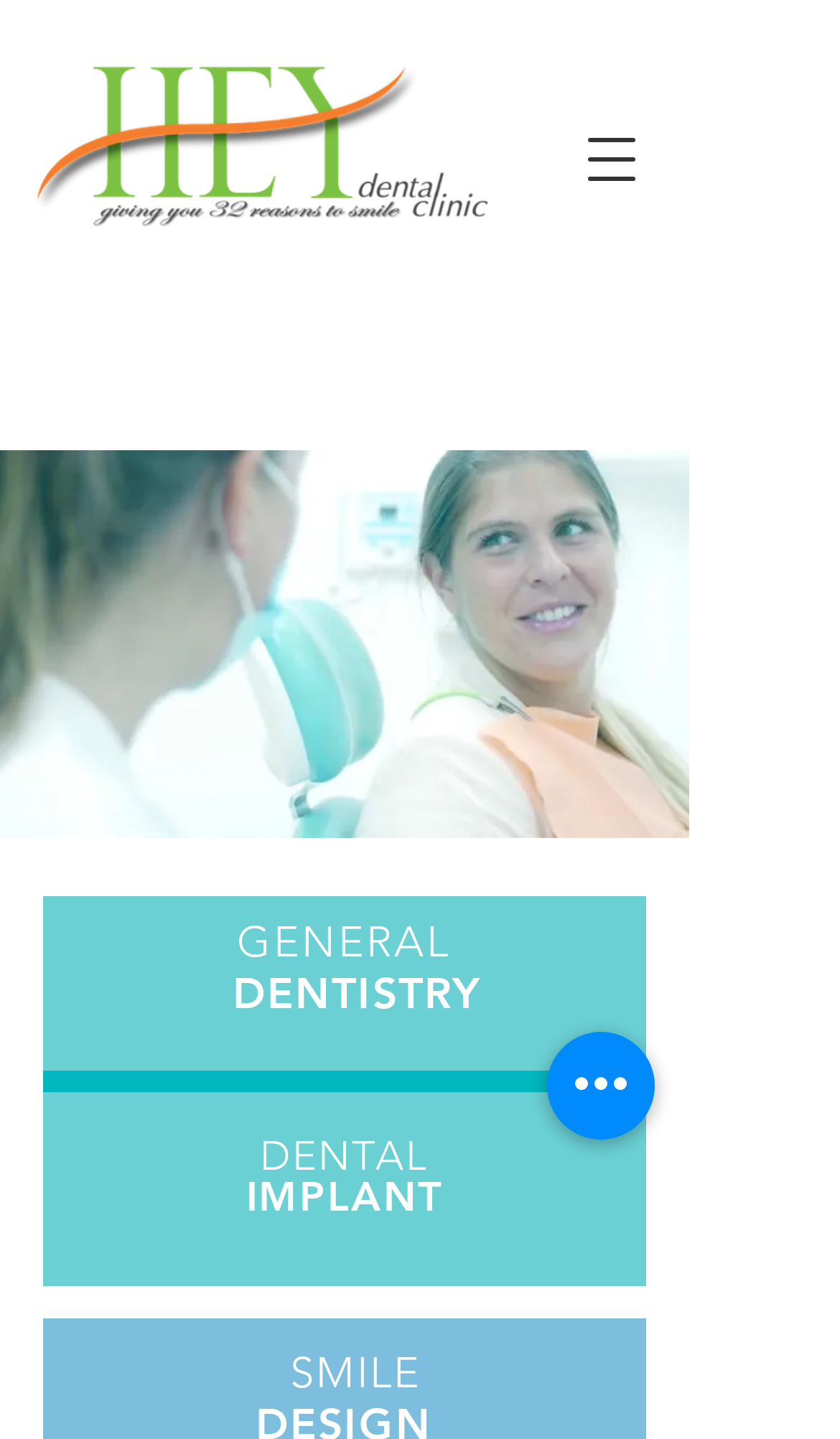Please provide a detailed answer to the question below by examining the image:
Is there a navigation menu on the webpage?

The presence of a button labeled 'Open navigation menu' suggests that there is a navigation menu on the webpage, which can be accessed by clicking this button.